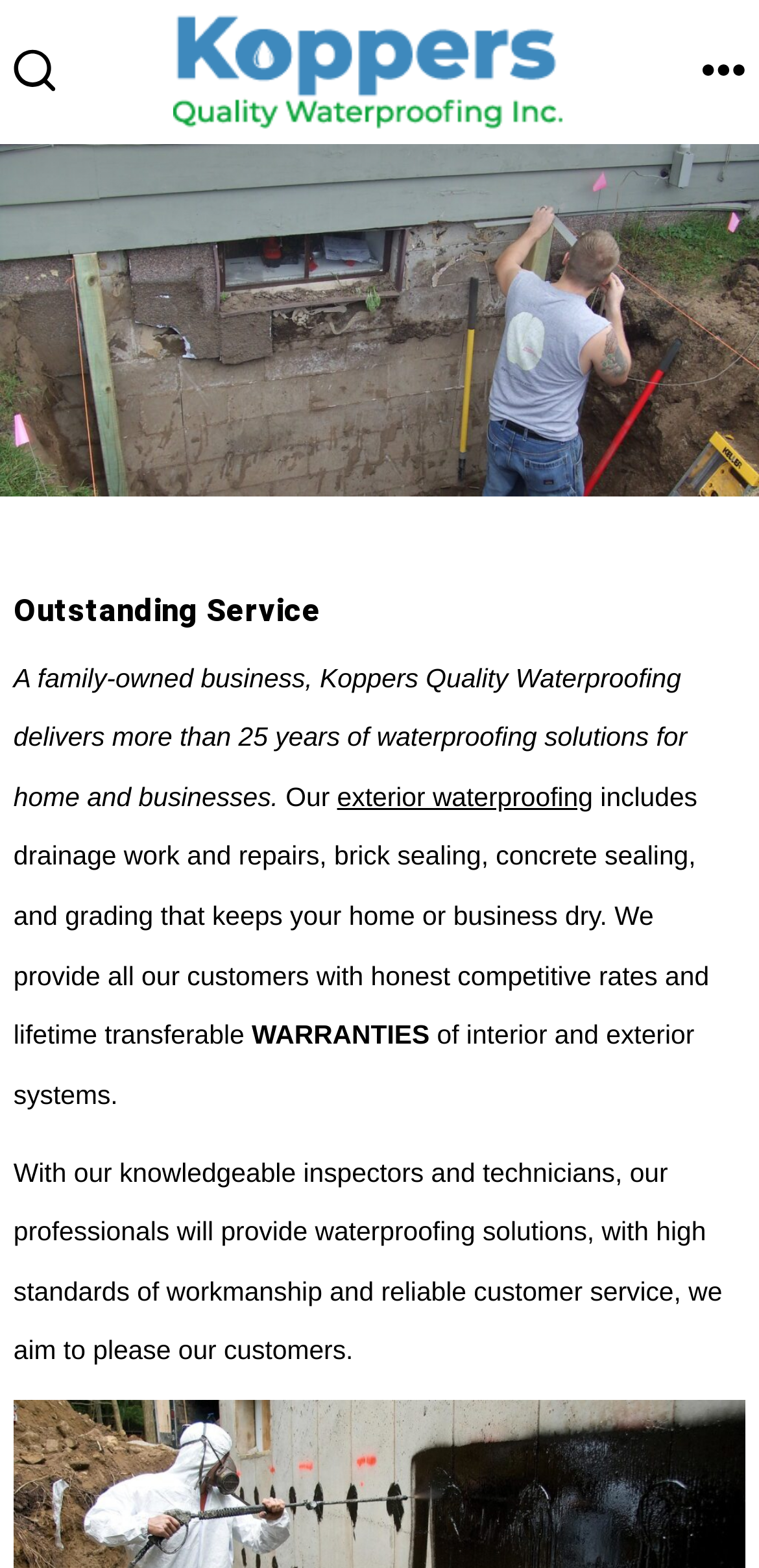Provide a one-word or brief phrase answer to the question:
What is the goal of Koppers Quality Waterproofing's customer service?

To please customers